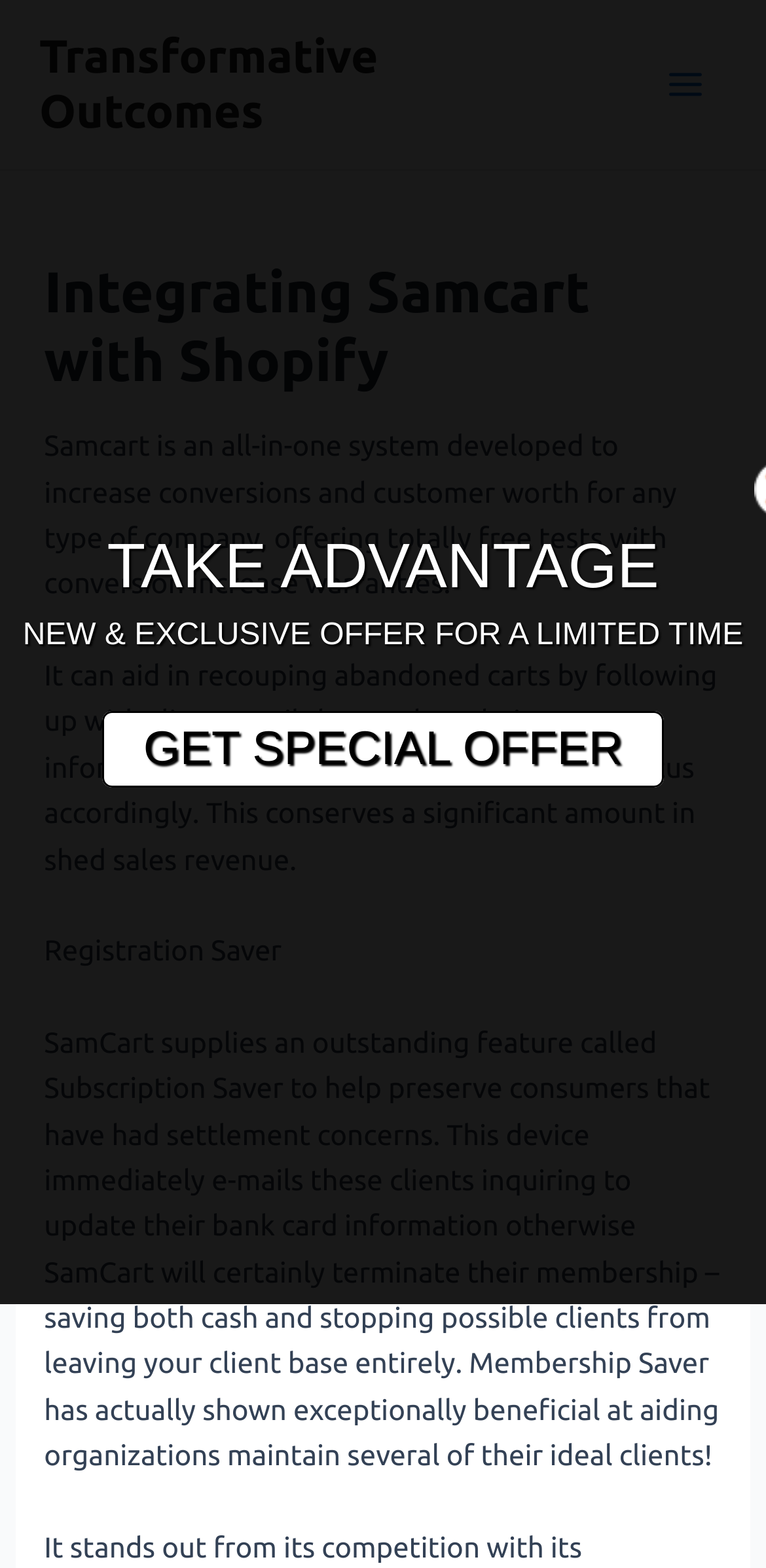What is Samcart?
Look at the image and answer with only one word or phrase.

all-in-one system